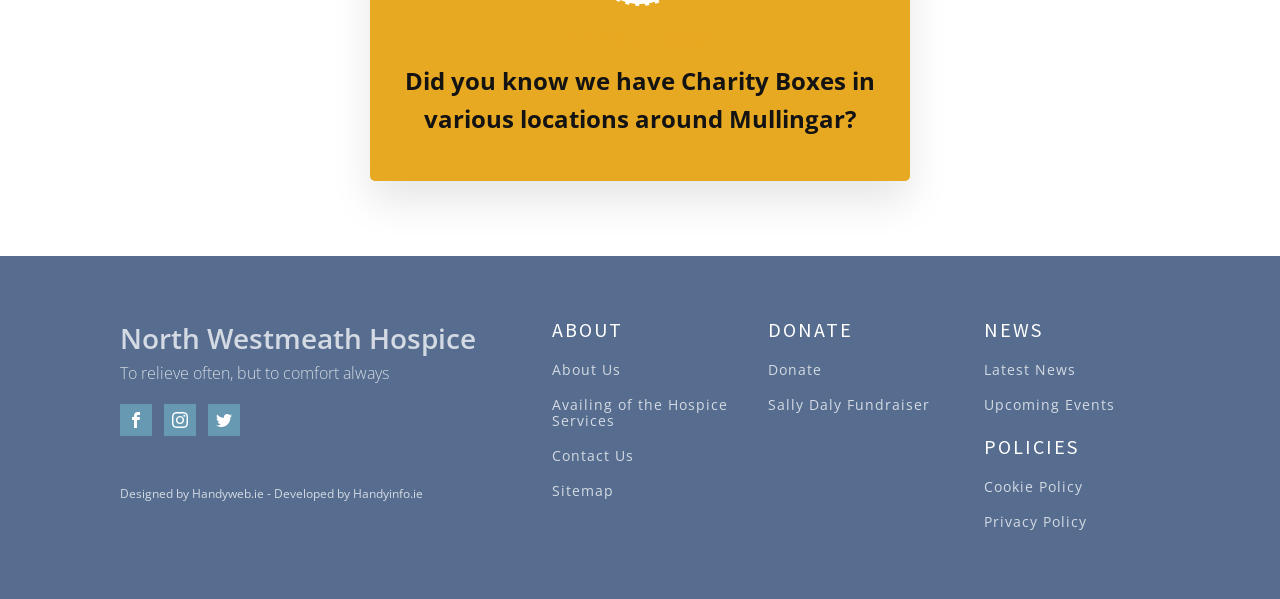Locate the bounding box coordinates of the area where you should click to accomplish the instruction: "Donate to the charity".

[0.6, 0.604, 0.642, 0.63]